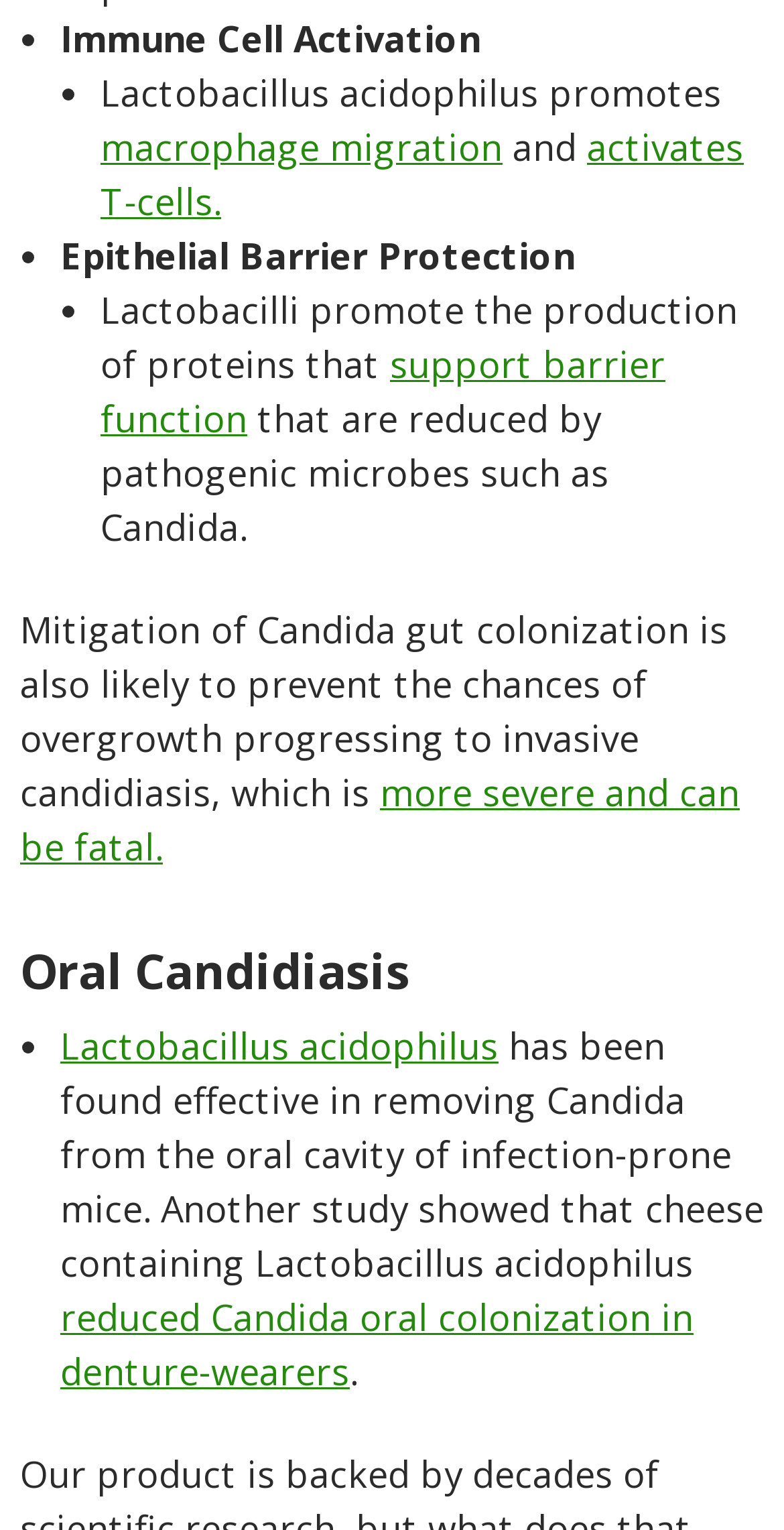Identify the bounding box for the UI element described as: "function". The coordinates should be four float numbers between 0 and 1, i.e., [left, top, right, bottom].

[0.128, 0.258, 0.315, 0.289]